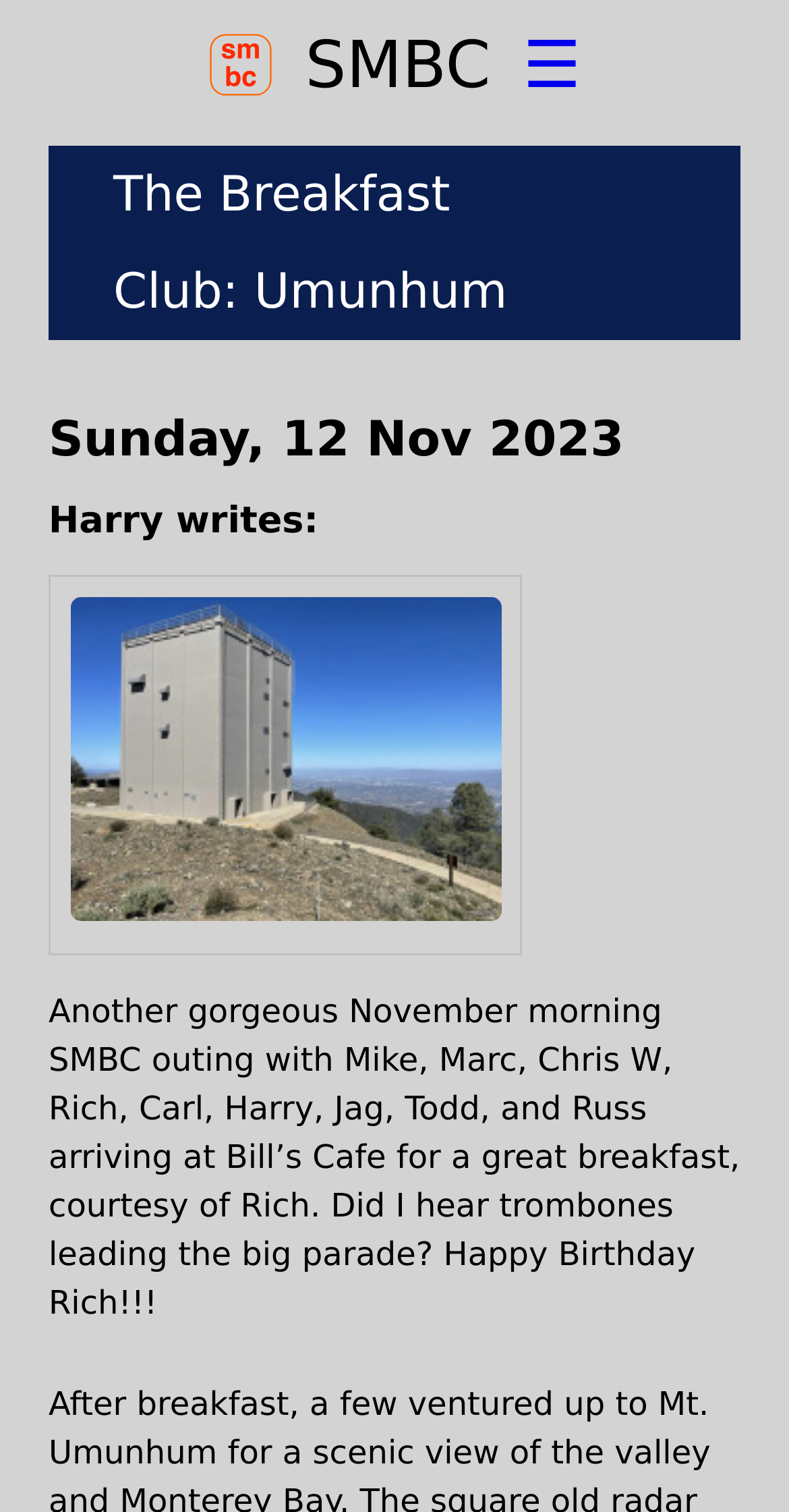Determine the primary headline of the webpage.

The Breakfast Club: Umunhum